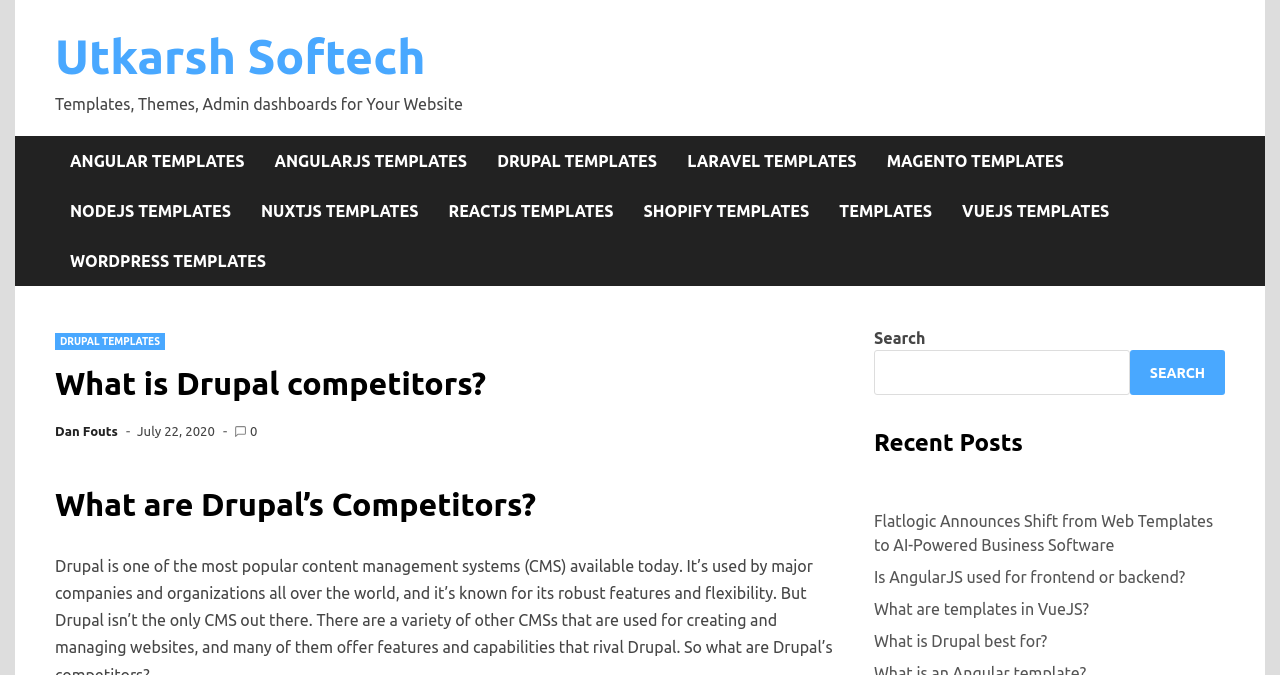Please locate the bounding box coordinates of the region I need to click to follow this instruction: "Check out Flatlogic Announces Shift from Web Templates to AI-Powered Business Software".

[0.683, 0.751, 0.948, 0.828]